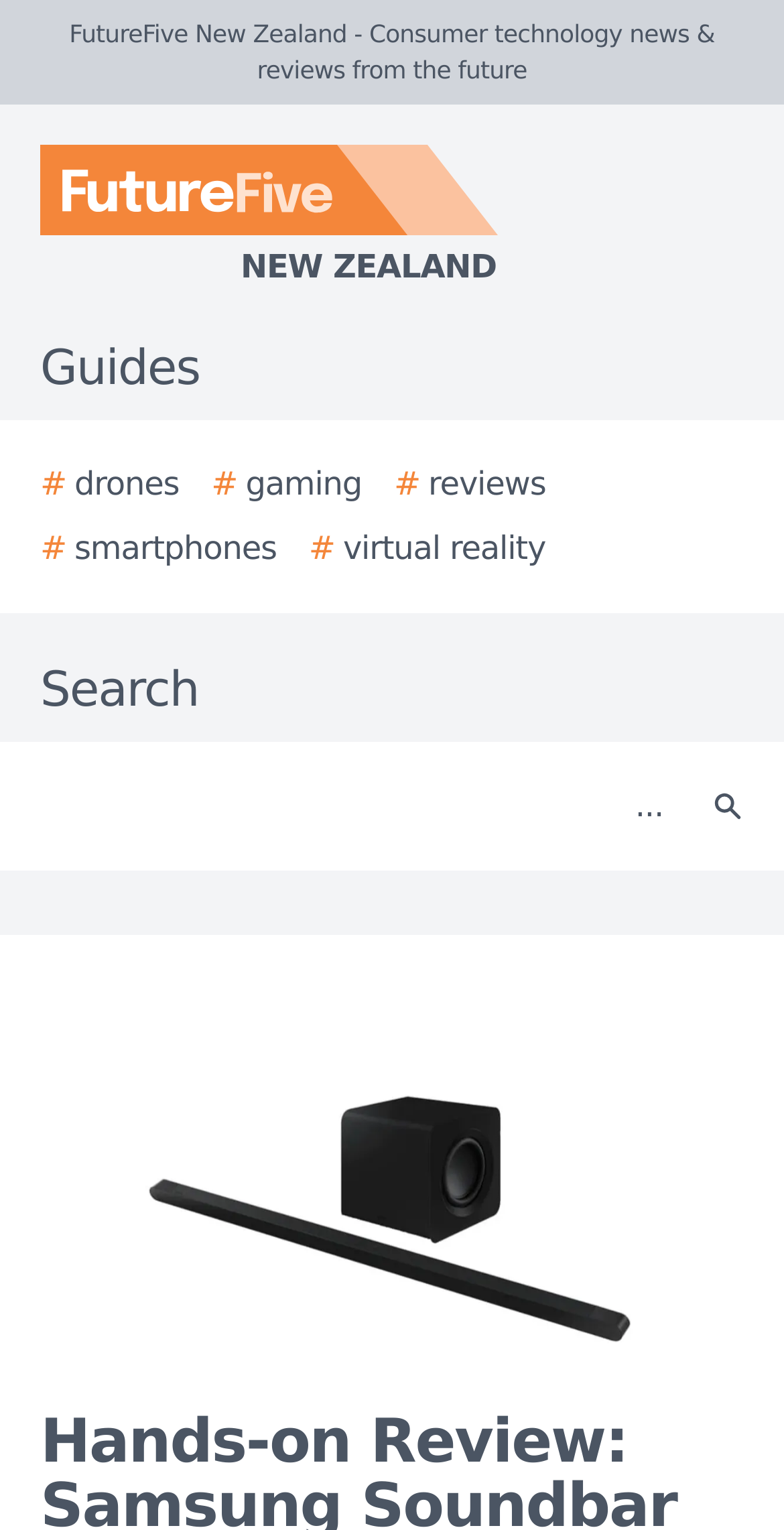What is the name of the website?
Could you please answer the question thoroughly and with as much detail as possible?

I determined the name of the website by looking at the top-left corner of the webpage, where I found the logo and the text 'FutureFive New Zealand'.